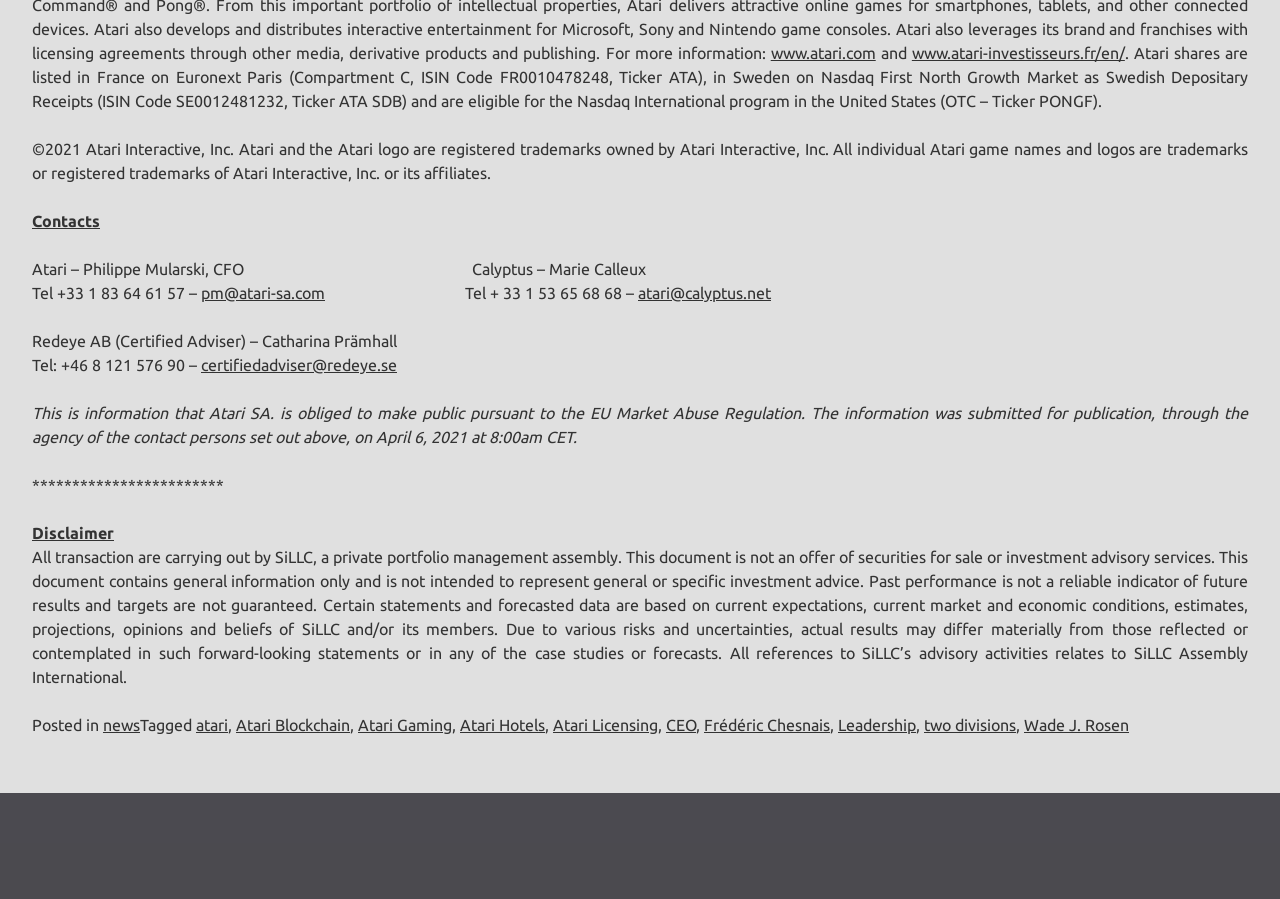Where are Atari shares listed?
Provide an in-depth answer to the question, covering all aspects.

According to the text, Atari shares are listed in France on Euronext Paris and in Sweden on Nasdaq First North Growth Market as Swedish Depositary Receipts.